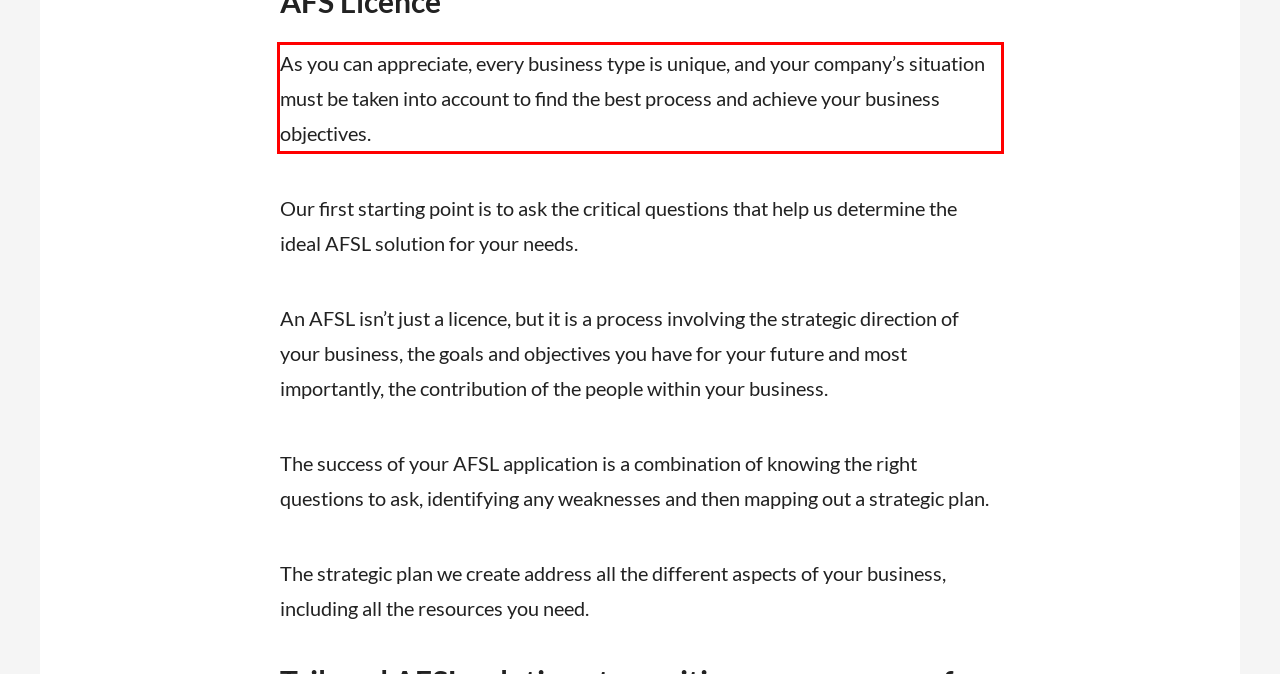Using the webpage screenshot, recognize and capture the text within the red bounding box.

As you can appreciate, every business type is unique, and your company’s situation must be taken into account to find the best process and achieve your business objectives.